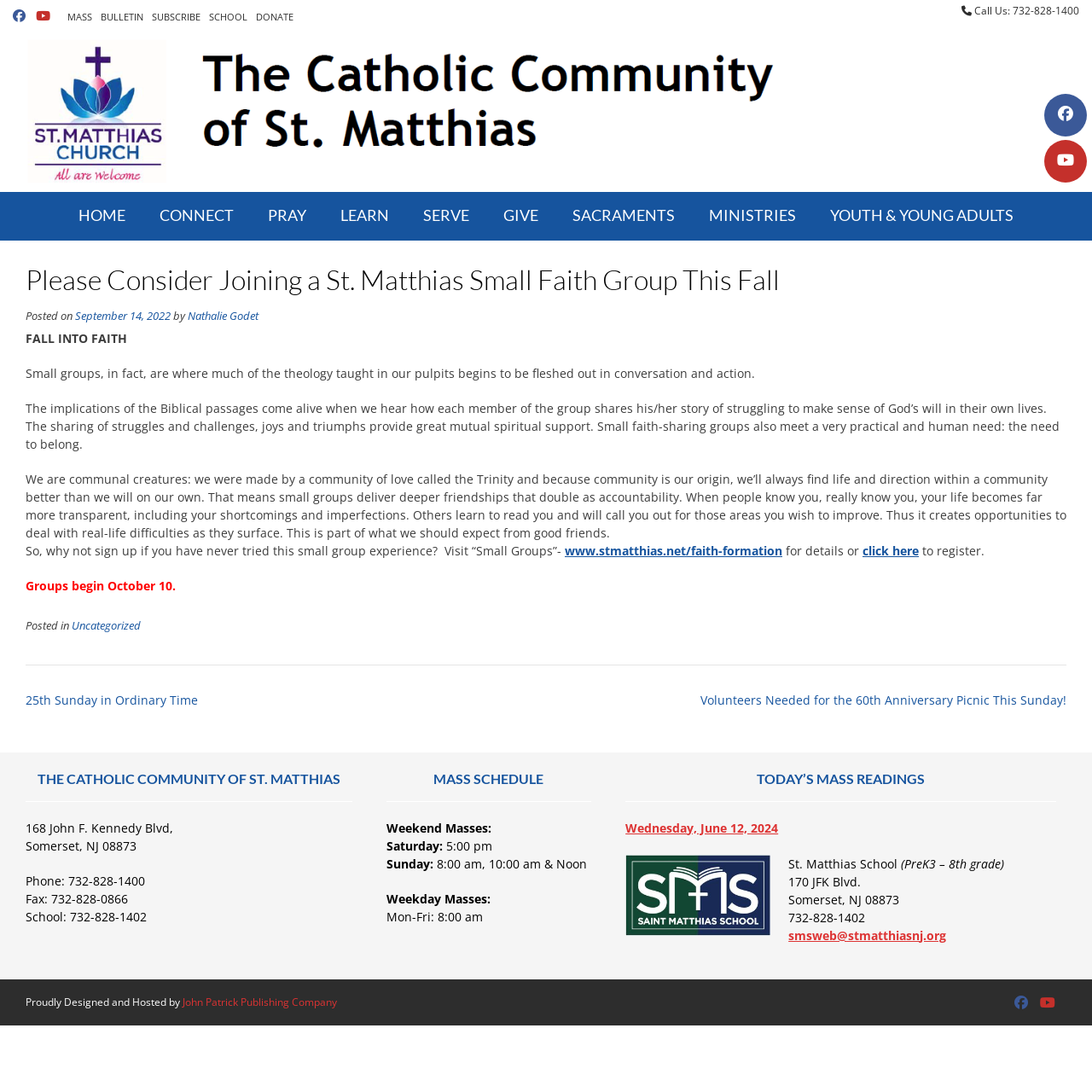What is the purpose of small faith-sharing groups?
Please give a detailed and elaborate answer to the question.

According to the article, small faith-sharing groups provide mutual spiritual support and accountability, where members share their struggles and challenges, and learn to read and call each other out for areas of improvement.